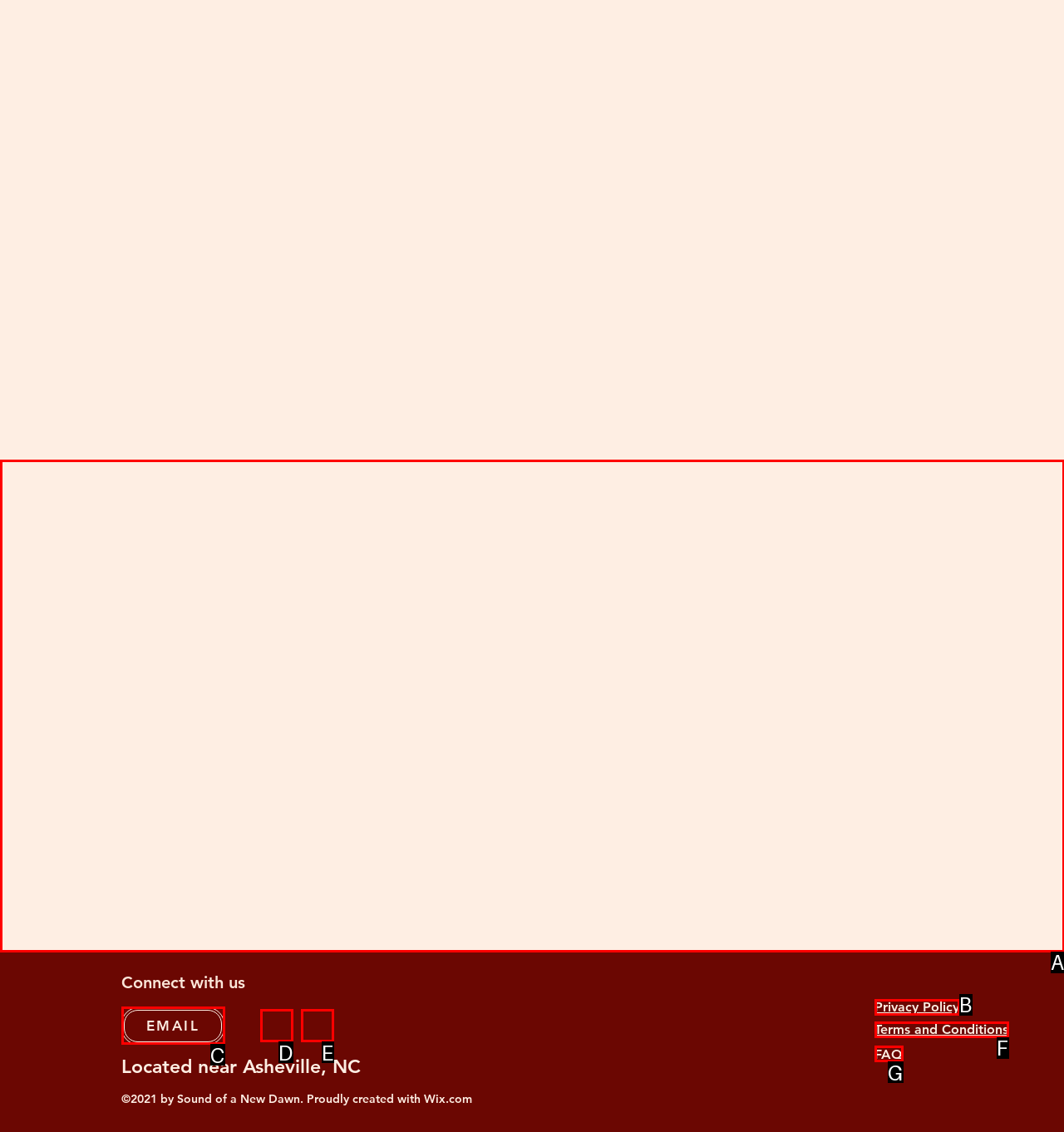Match the description to the correct option: Terms and Conditions
Provide the letter of the matching option directly.

F